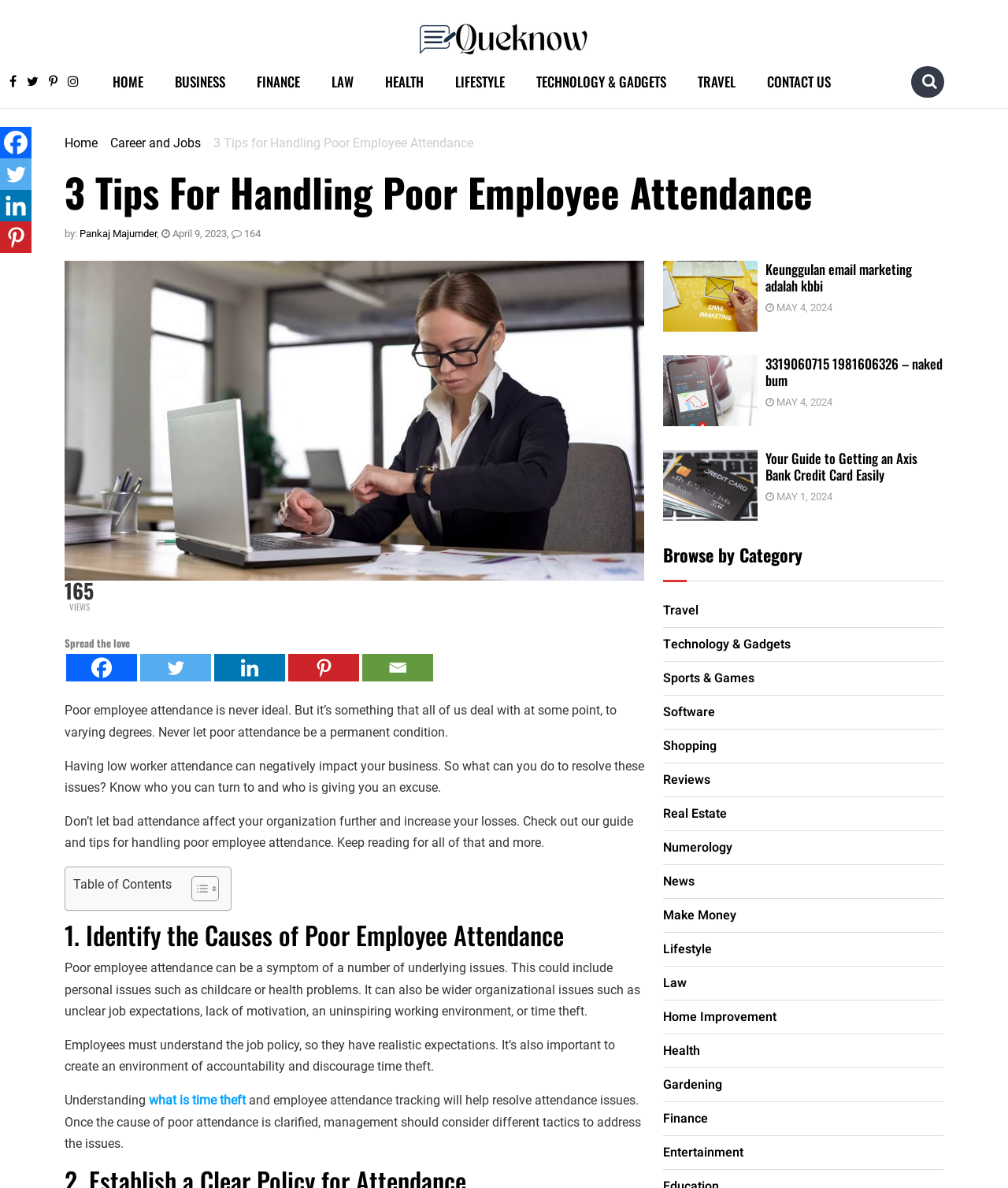Could you provide the bounding box coordinates for the portion of the screen to click to complete this instruction: "Share the article on Facebook"?

[0.066, 0.551, 0.136, 0.574]